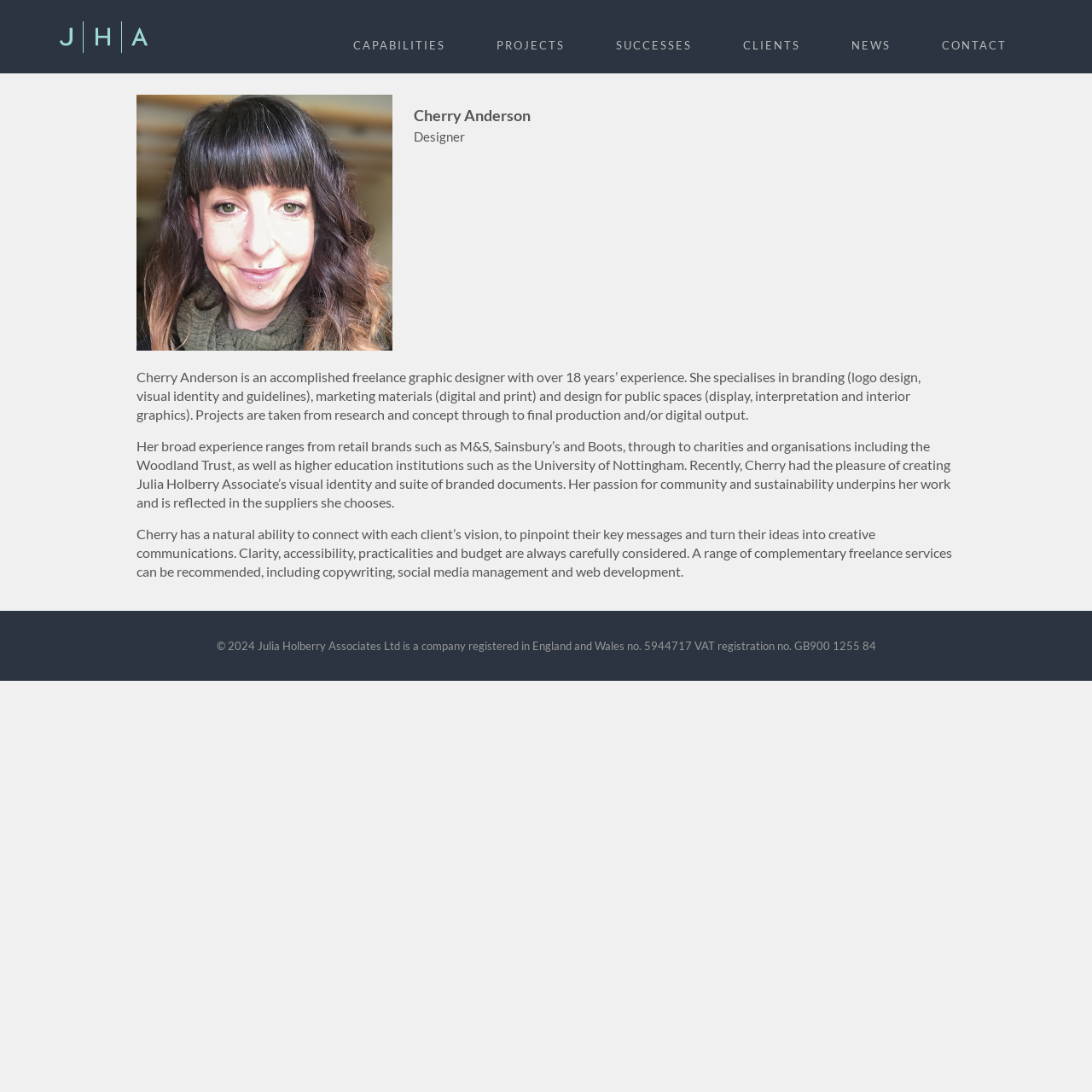Determine the bounding box coordinates of the clickable area required to perform the following instruction: "view Cherry Anderson's profile". The coordinates should be represented as four float numbers between 0 and 1: [left, top, right, bottom].

[0.379, 0.096, 0.875, 0.115]